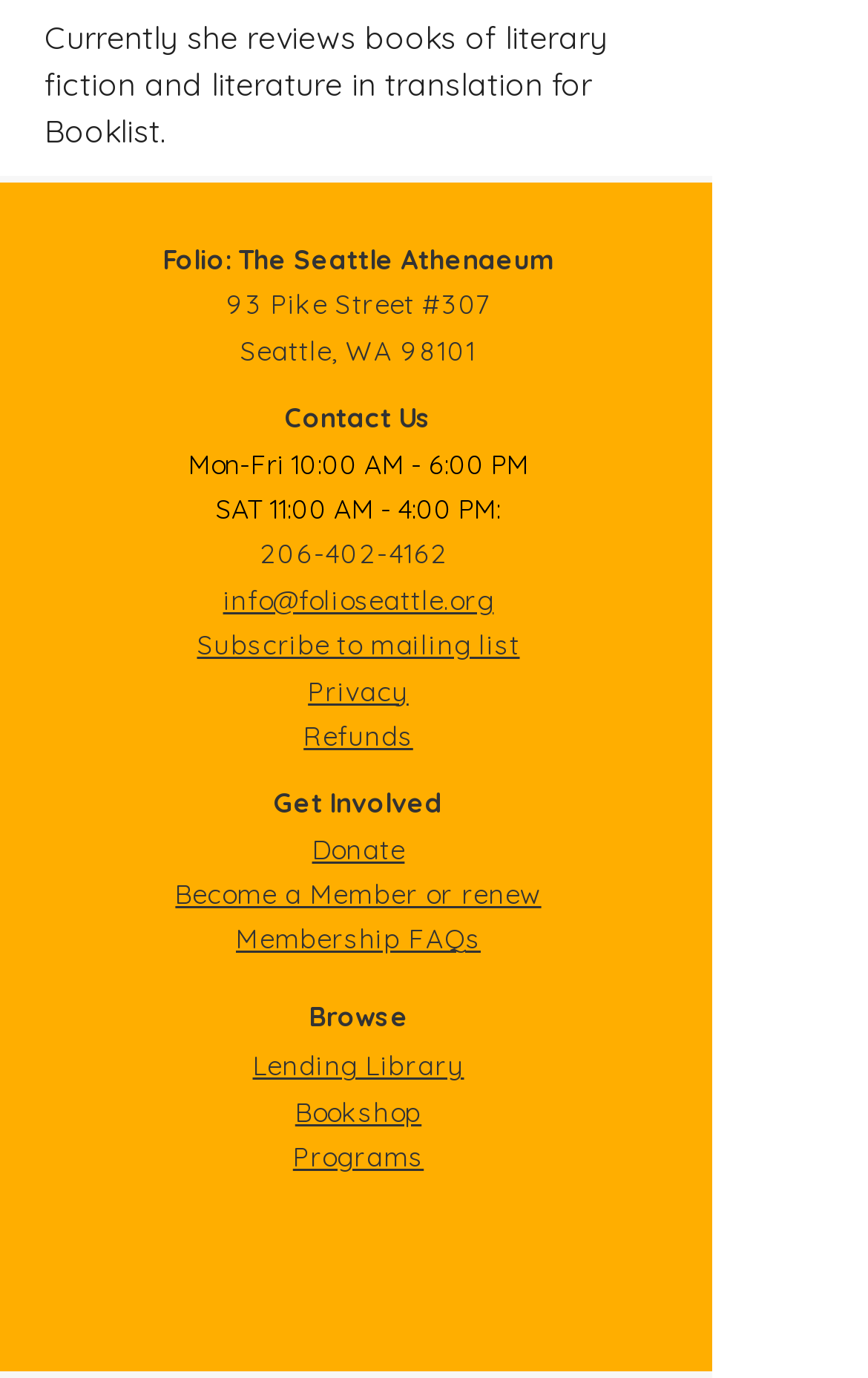Determine the bounding box coordinates for the region that must be clicked to execute the following instruction: "Donate".

[0.359, 0.604, 0.466, 0.628]